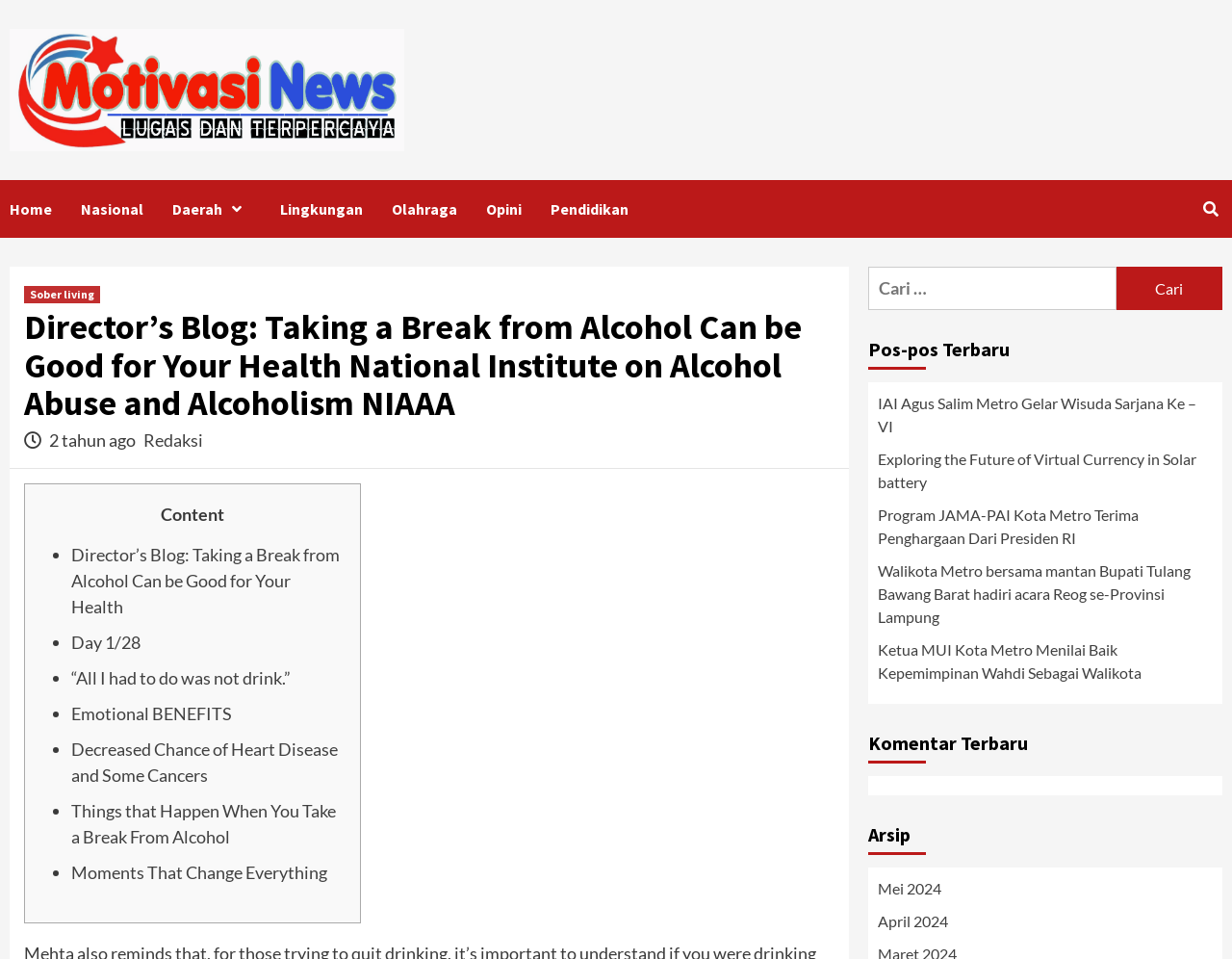What is the main heading displayed on the webpage? Please provide the text.

Director’s Blog: Taking a Break from Alcohol Can be Good for Your Health National Institute on Alcohol Abuse and Alcoholism NIAAA